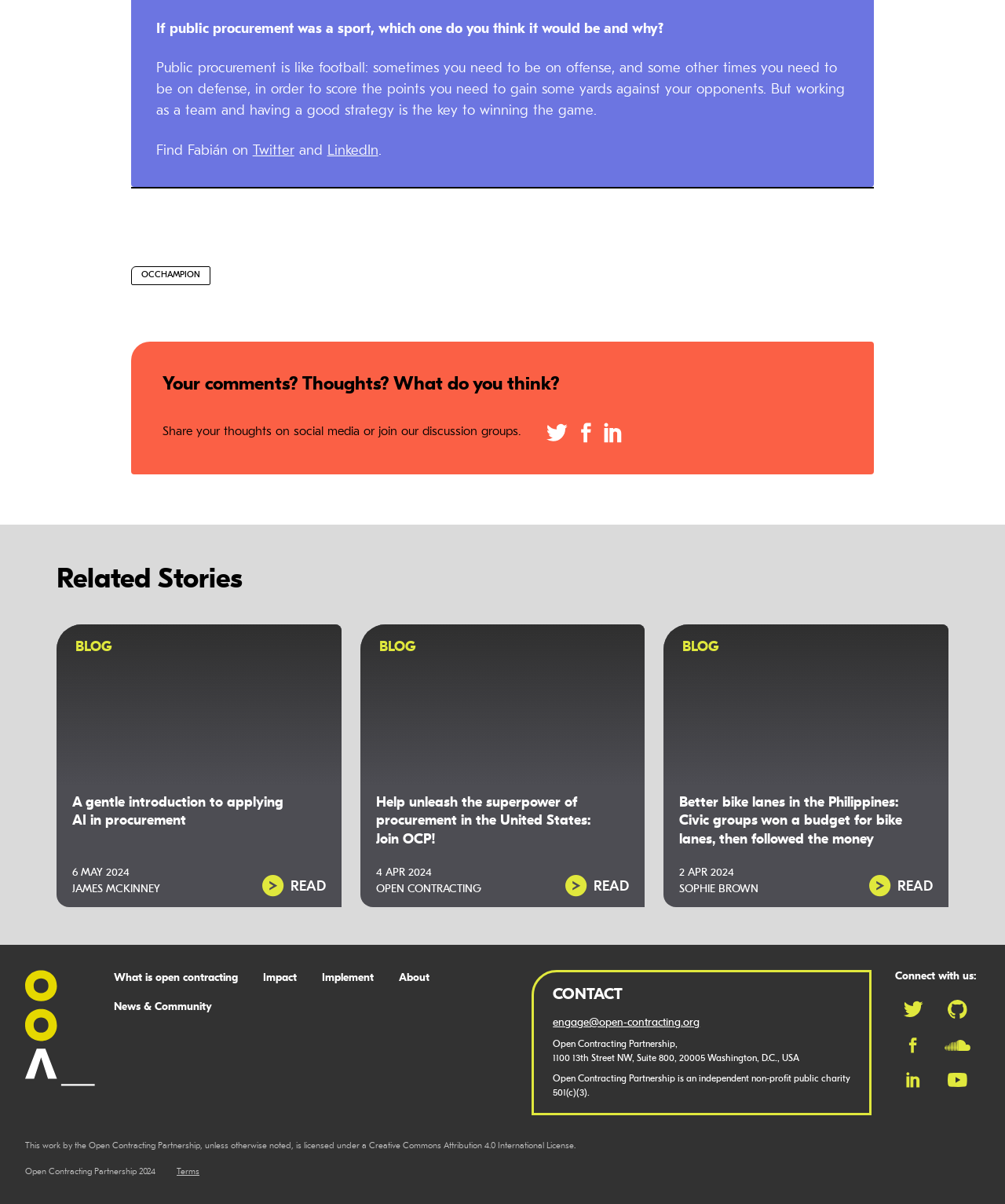What is the topic of the blog post?
Based on the screenshot, provide a one-word or short-phrase response.

Public procurement